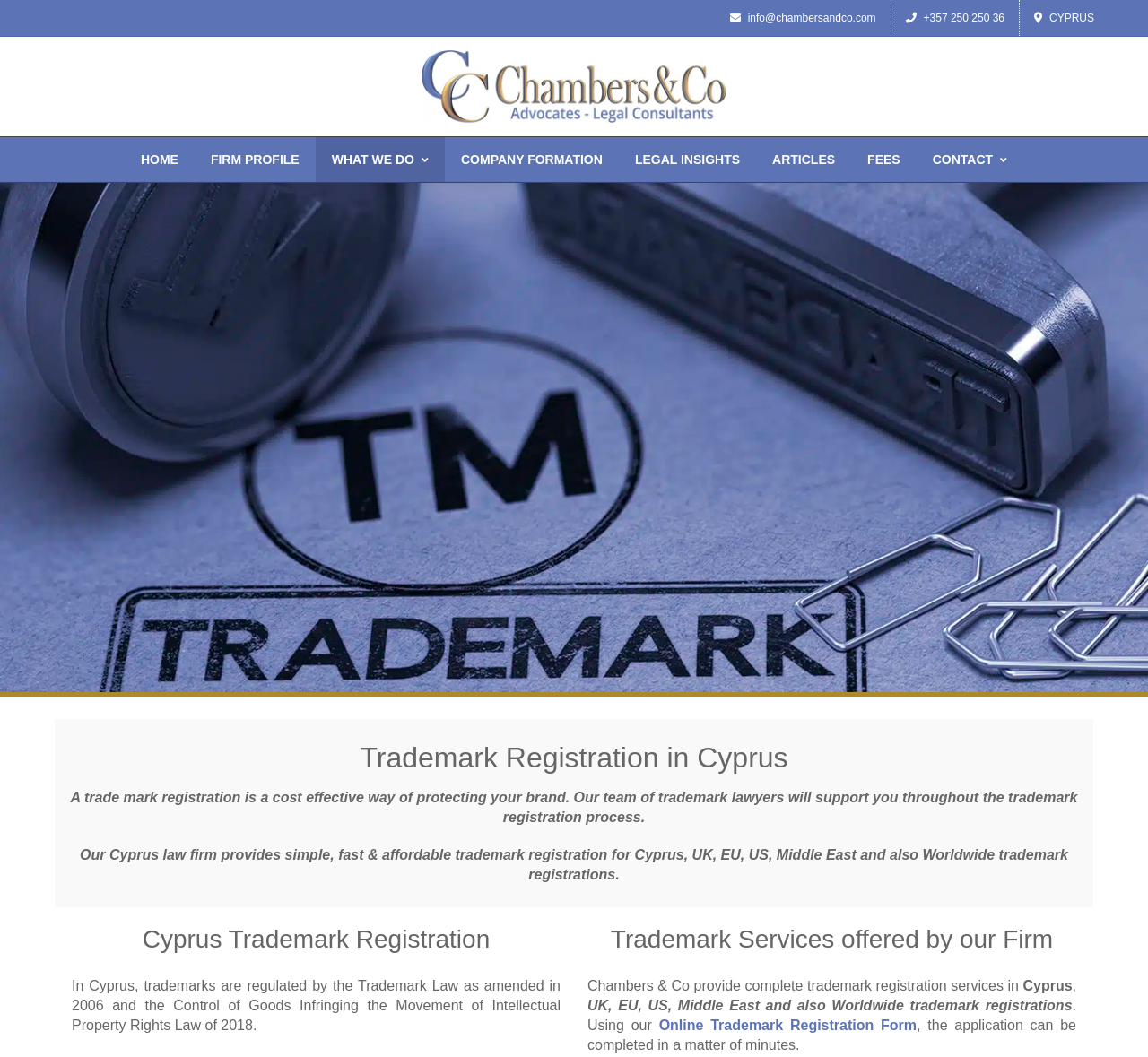Determine the bounding box for the UI element described here: "title="Chambers & Co"".

[0.367, 0.047, 0.633, 0.116]